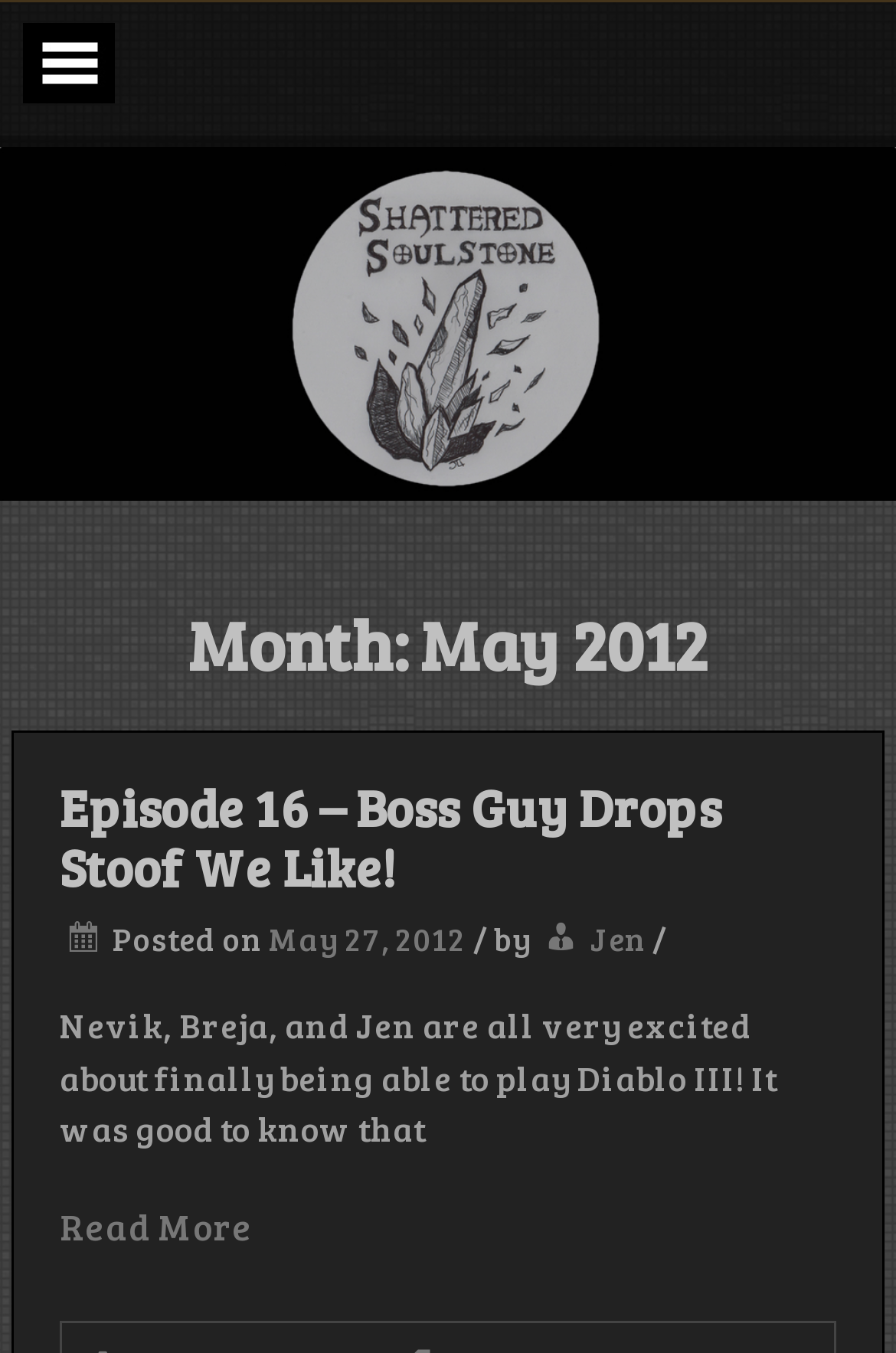Locate the bounding box for the described UI element: "March 2022". Ensure the coordinates are four float numbers between 0 and 1, formatted as [left, top, right, bottom].

None